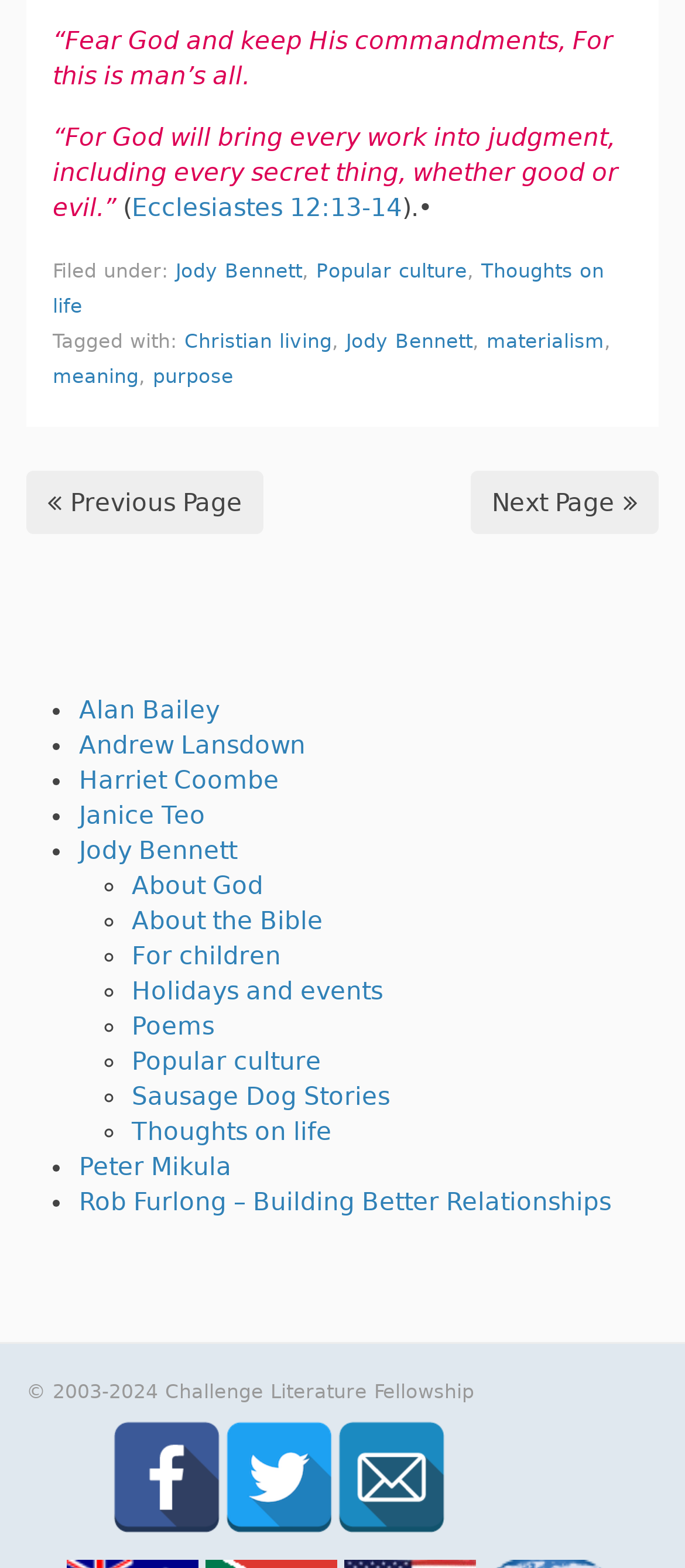Who is the author of the article?
Utilize the image to construct a detailed and well-explained answer.

The author of the article is Jody Bennett, which is indicated by the link 'Jody Bennett' under the 'Filed under:' section.